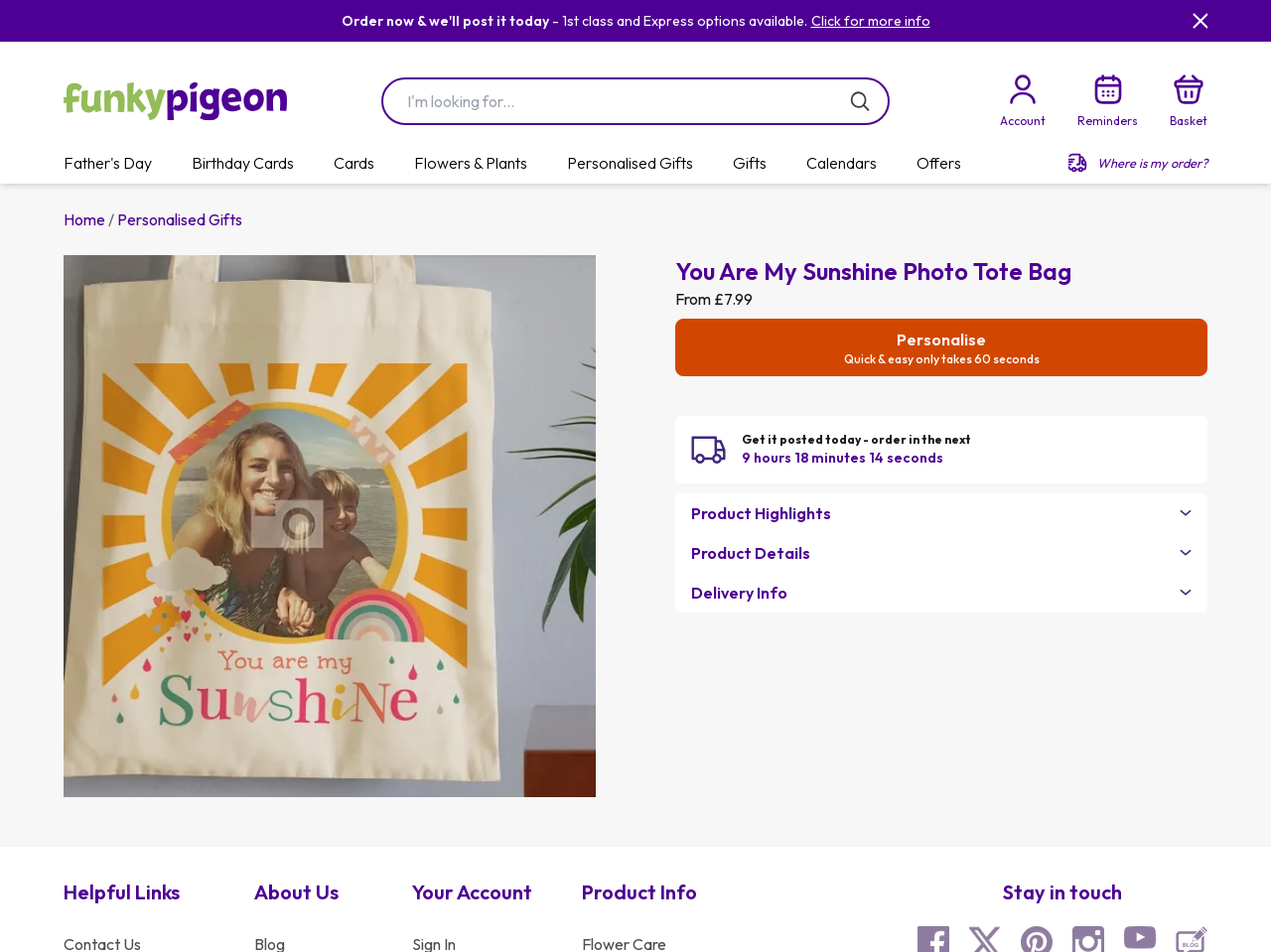Offer a thorough description of the webpage.

This webpage is about a personalized photo tote bag product from Funky Pigeon's "You Are My Sunshine" in-house range. At the top right corner, there is a "close delivery prompt" button. Below it, there is a section with text describing delivery options, including "1st class and Express" options, with a "Click for more info" link.

On the top left, there is the Funky Pigeon logo, which is a link to the home page. Next to it, there is a search bar with a "Search" button on the right. The user login and account links are located on the top right, along with a basket link.

Below the top navigation bar, there are several links to different categories, including "Father's Day", "Birthday Cards", "Cards", "Flowers & Plants", "Personalised Gifts", "Gifts", "Calendars", "Offers", and "Where is my order?".

The main product image is displayed on the left side of the page, taking up most of the vertical space. On the right side, there is a heading with the product name, "You Are My Sunshine Photo Tote Bag". Below it, there is a price tag of "£7.99" and a "Personalise" link. There is also a delivery icon and a countdown timer showing how much time is left to order for same-day posting.

Further down, there are three buttons with down chevrons, labeled "Product Highlights", "Product Details", and "Delivery Info". At the very bottom of the page, there are several helpful links, including "About Us", "Your Account", "Product Info", and "Stay in touch", with a YouTube follow link.